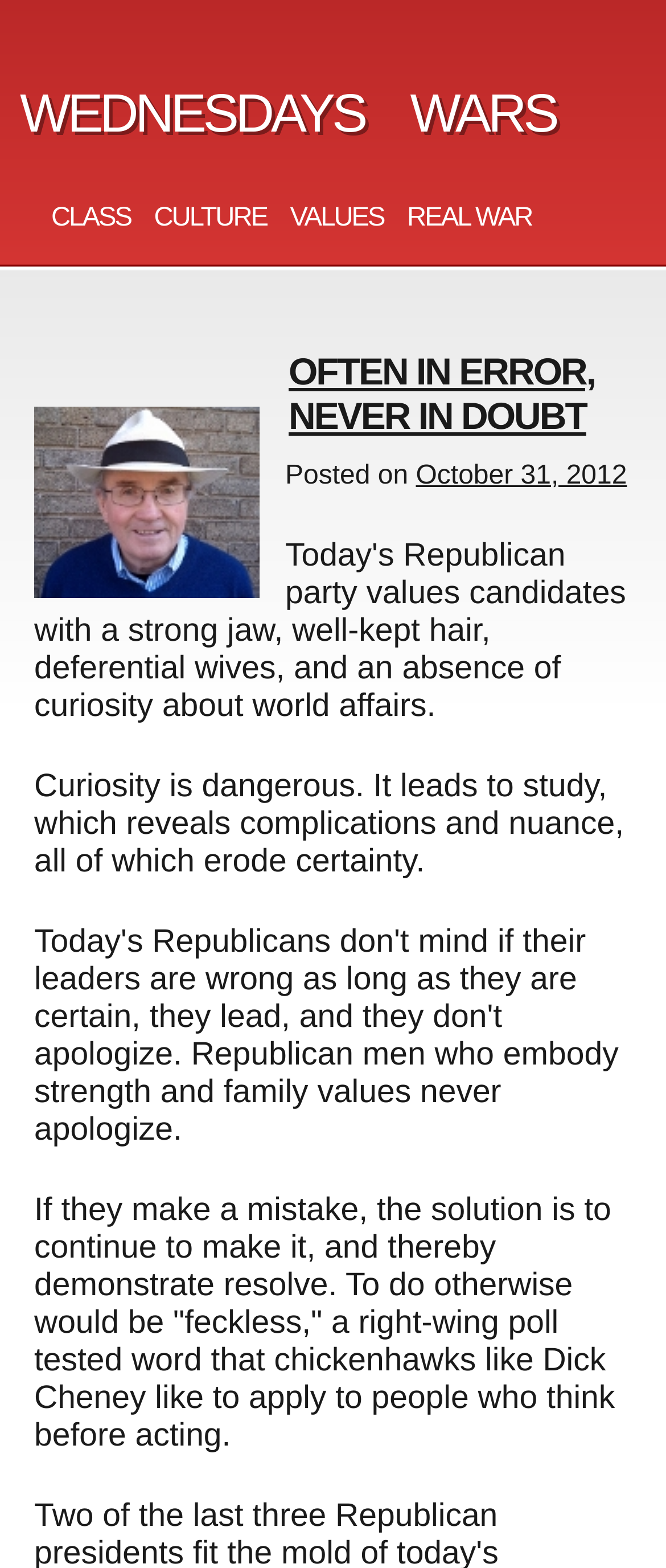Summarize the webpage with intricate details.

The webpage appears to be a blog post or article with a title "OFTEN IN ERROR, NEVER IN DOUBT - Wednesdays Wars" at the top, which is also the main heading of the page. Below the title, there is a subheading "CLASS CULTURE VALUES REAL WAR" in a slightly smaller font size.

To the left of the title, there is a small image, and next to it, the text "Posted on" followed by a link to the date "October 31, 2012". The date is also marked as a time element.

The main content of the page consists of two paragraphs of text. The first paragraph starts with the sentence "Curiosity is dangerous. It leads to study, which reveals complications and nuance, all of which erode certainty." This paragraph is positioned below the title and subheading, and spans almost the entire width of the page.

The second paragraph is even longer, starting with the sentence "If they make a mistake, the solution is to continue to make it, and thereby demonstrate resolve." This paragraph is positioned below the first one, and also spans almost the entire width of the page.

At the very top of the page, there is a link "WEDNESDAYS WARS" which appears to be a navigation link or a category title.